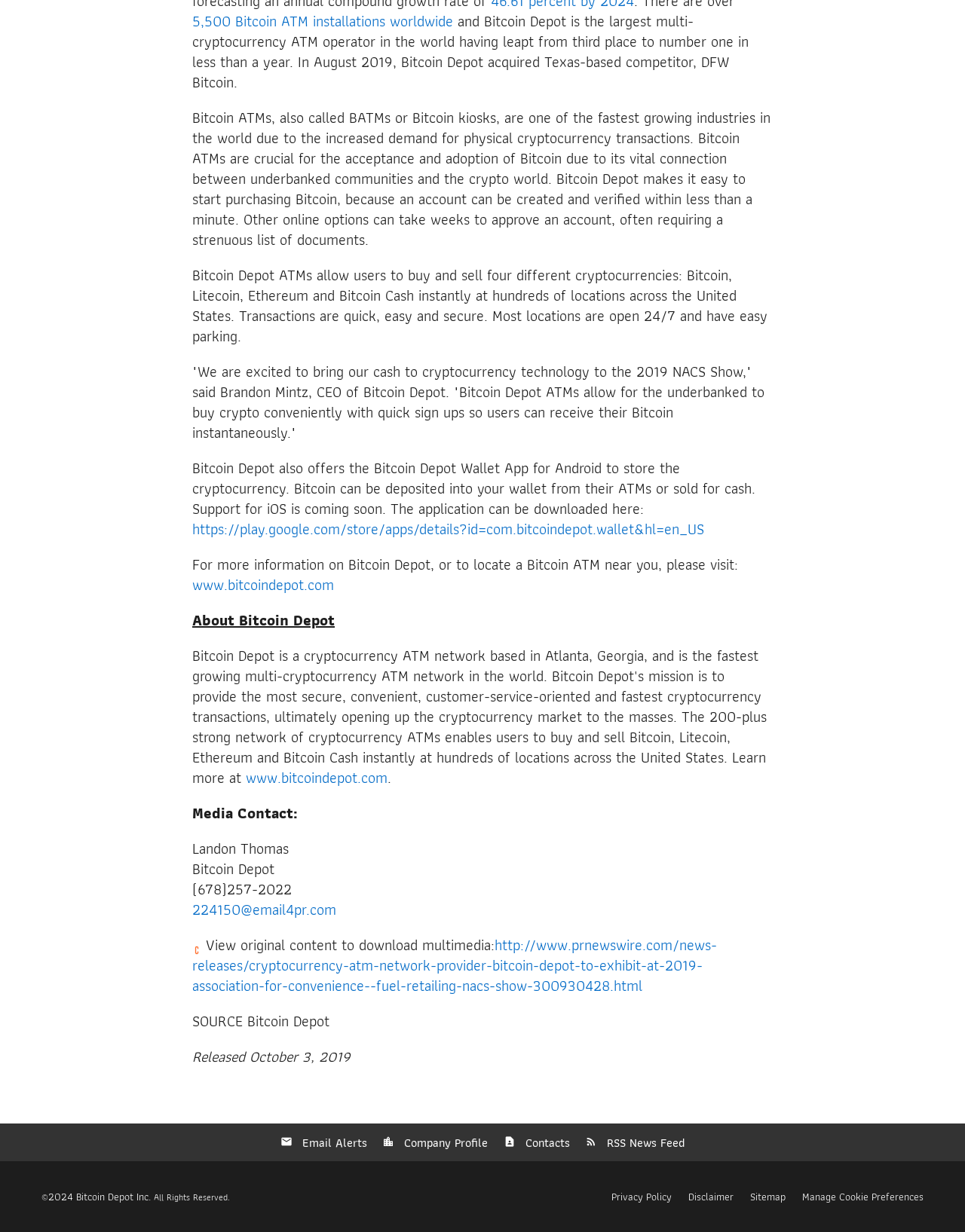Please find the bounding box coordinates for the clickable element needed to perform this instruction: "Contact Bitcoin Depot".

[0.514, 0.911, 0.598, 0.943]